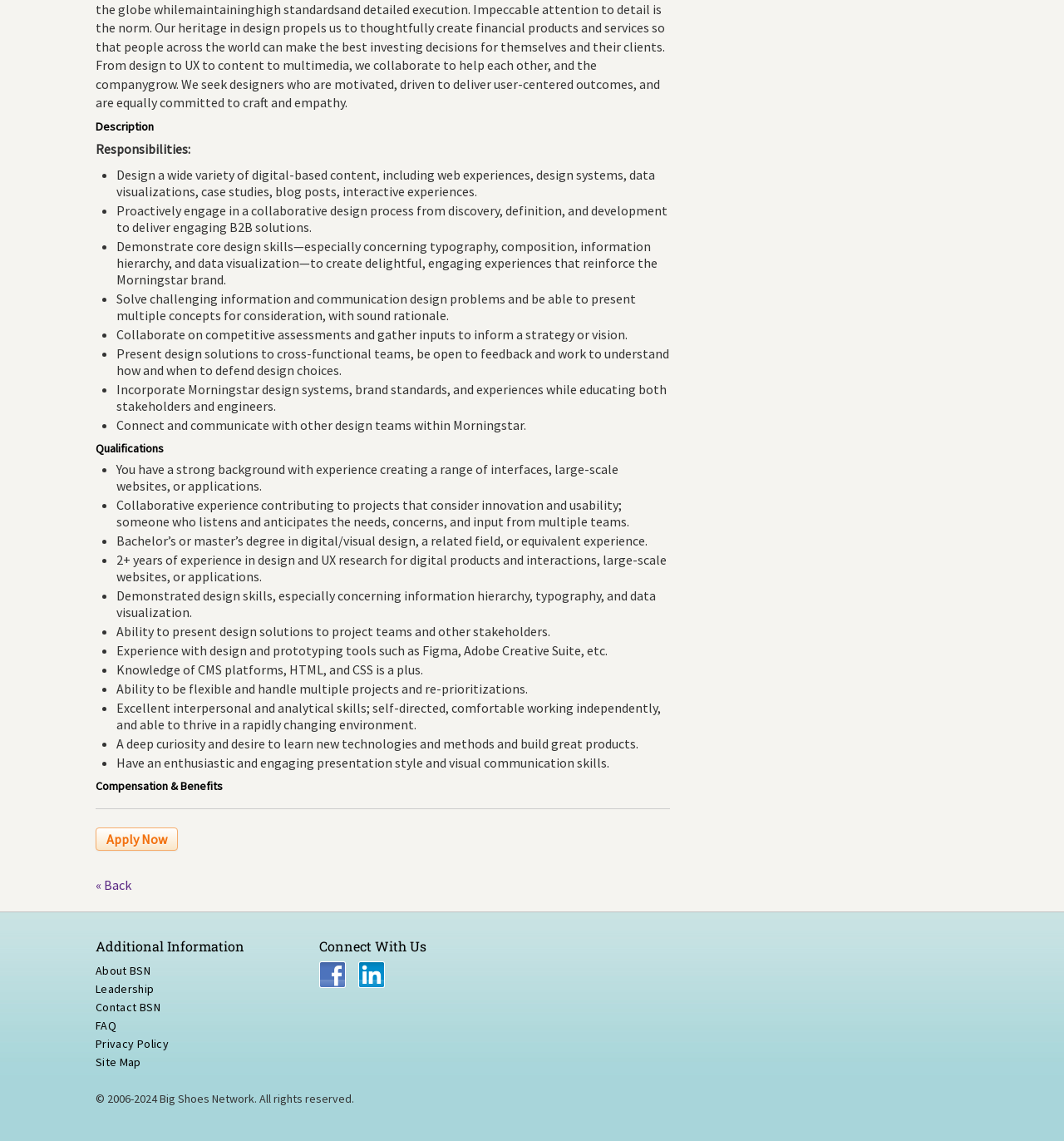Locate the bounding box coordinates of the clickable area to execute the instruction: "Learn about BSN". Provide the coordinates as four float numbers between 0 and 1, represented as [left, top, right, bottom].

[0.09, 0.844, 0.142, 0.857]